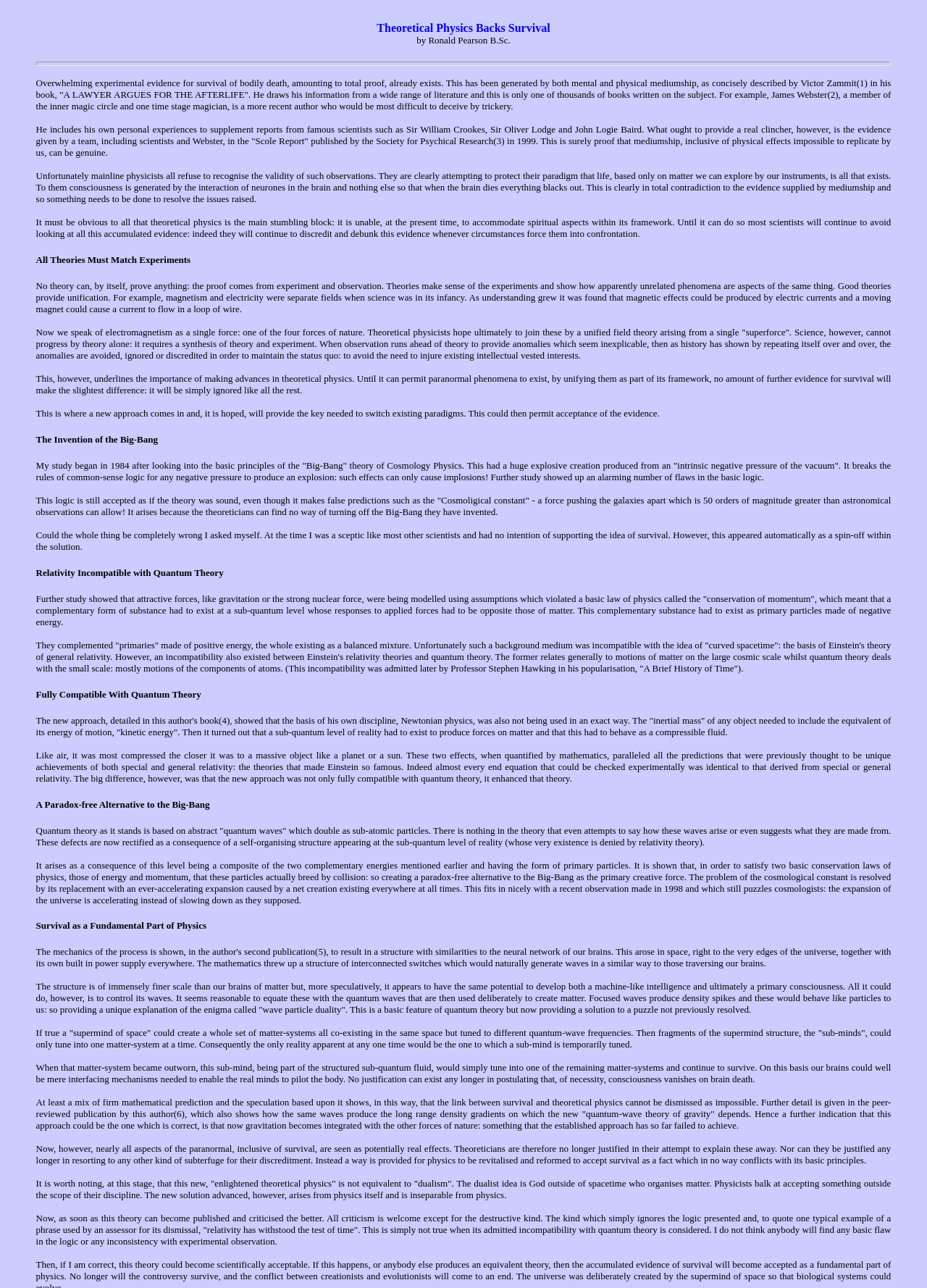What is the relationship between the sub-quantum fluid and consciousness?
Analyze the image and provide a thorough answer to the question.

The author suggests that the sub-quantum fluid could create a supermind of space, which could then create matter-systems, and fragments of this supermind, or sub-minds, could tune into different matter-systems, allowing for survival and consciousness.